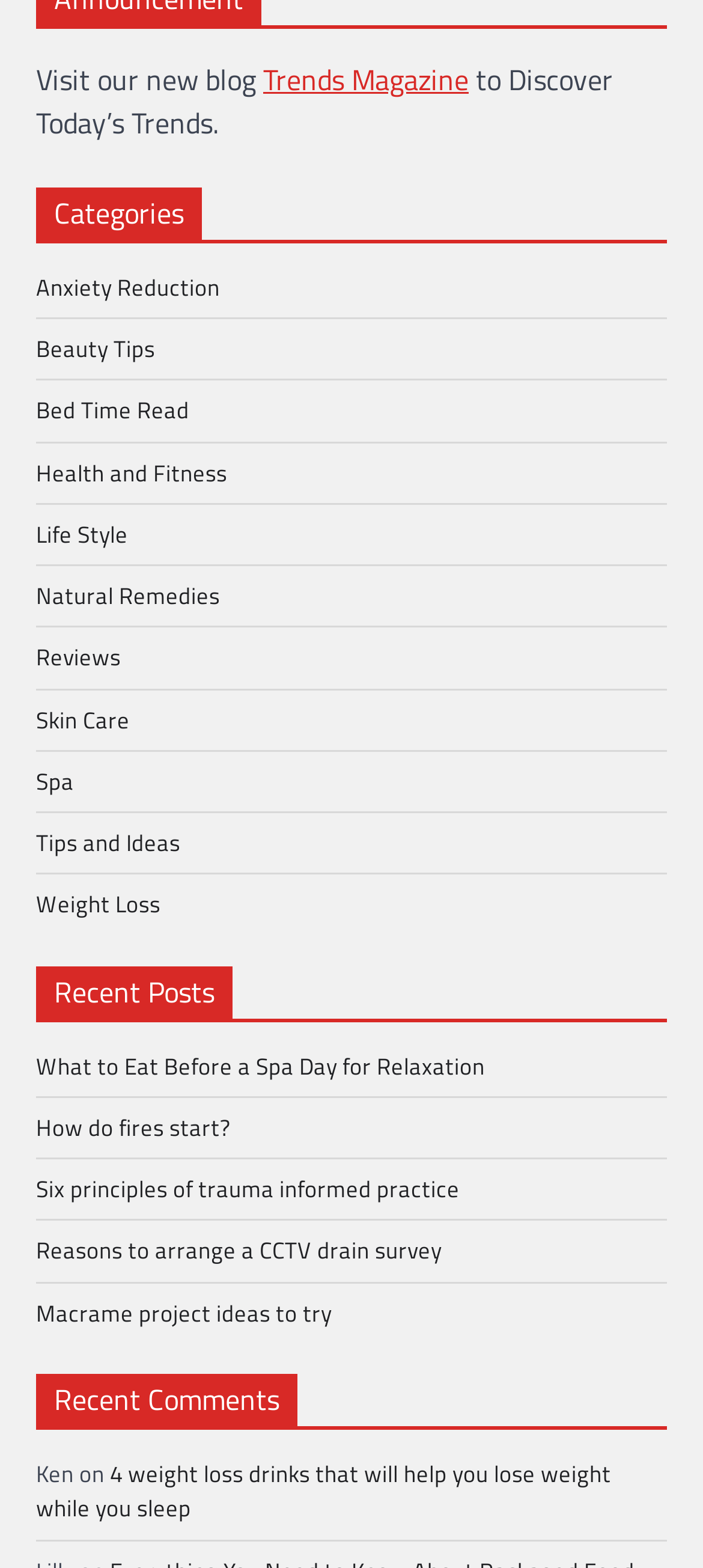Please answer the following query using a single word or phrase: 
What is the topic of the first recent post?

Spa Day